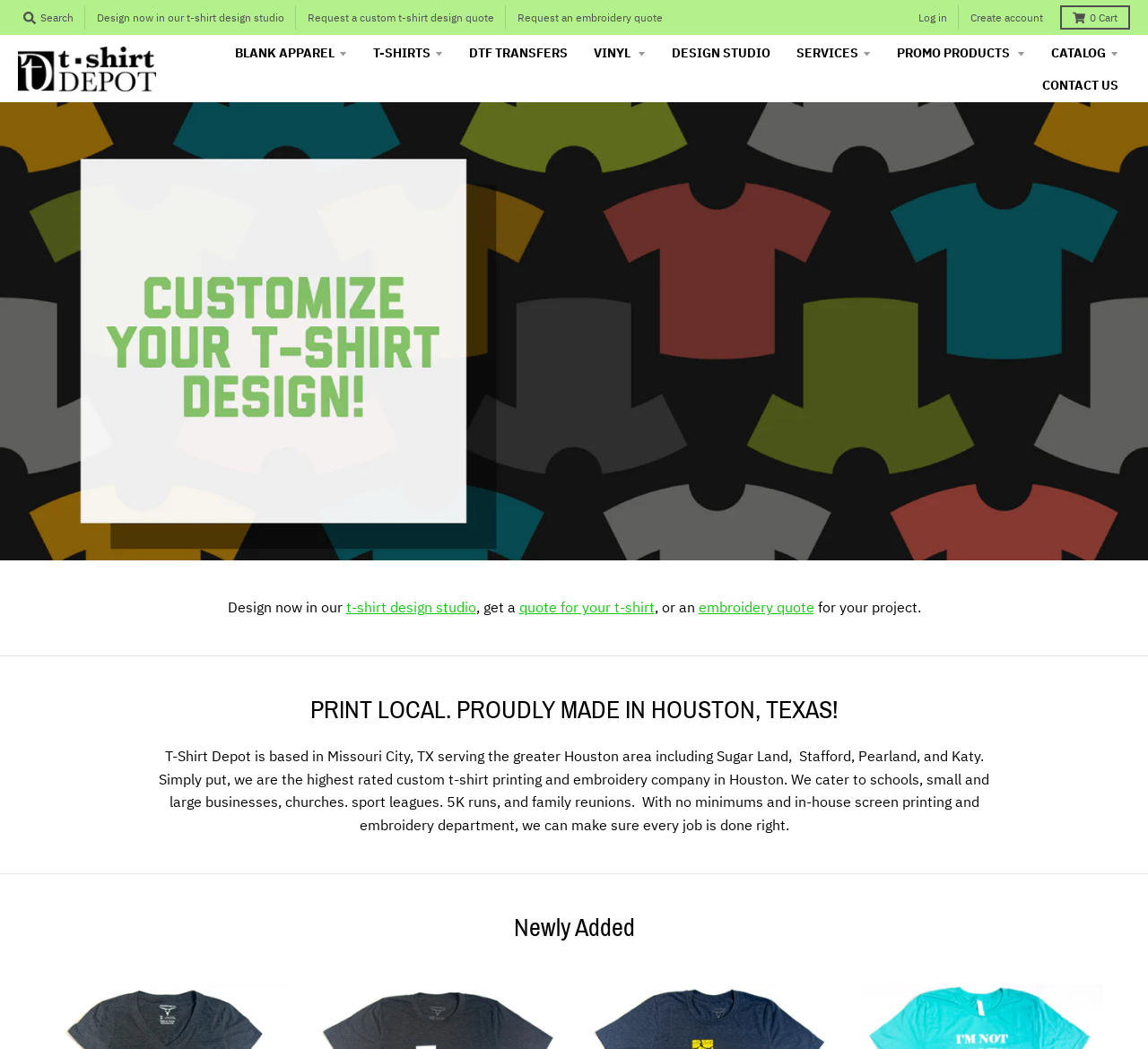Specify the bounding box coordinates of the area that needs to be clicked to achieve the following instruction: "Create account".

[0.841, 0.005, 0.913, 0.028]